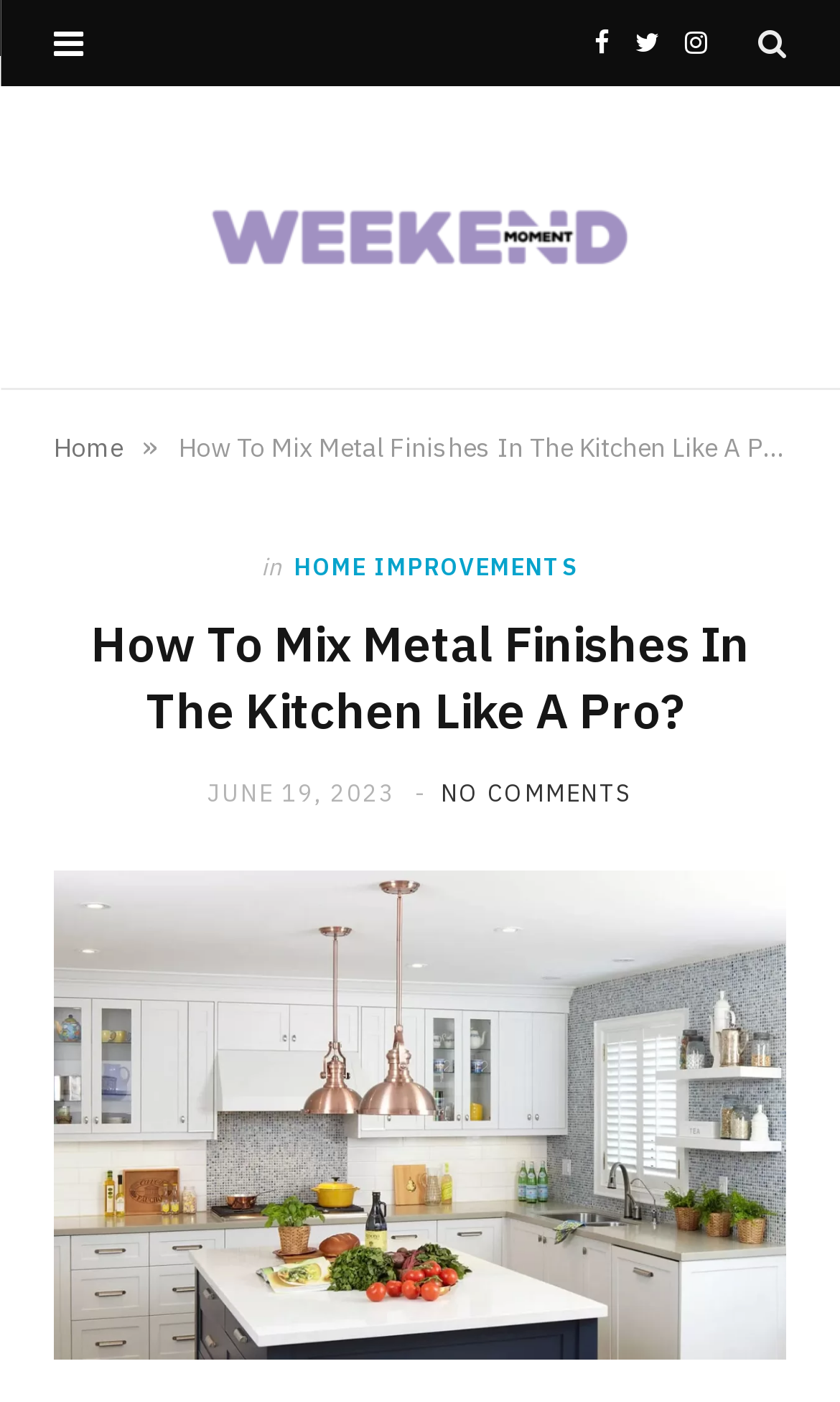Determine the bounding box coordinates for the region that must be clicked to execute the following instruction: "Click the Facebook link".

[0.692, 0.0, 0.741, 0.061]